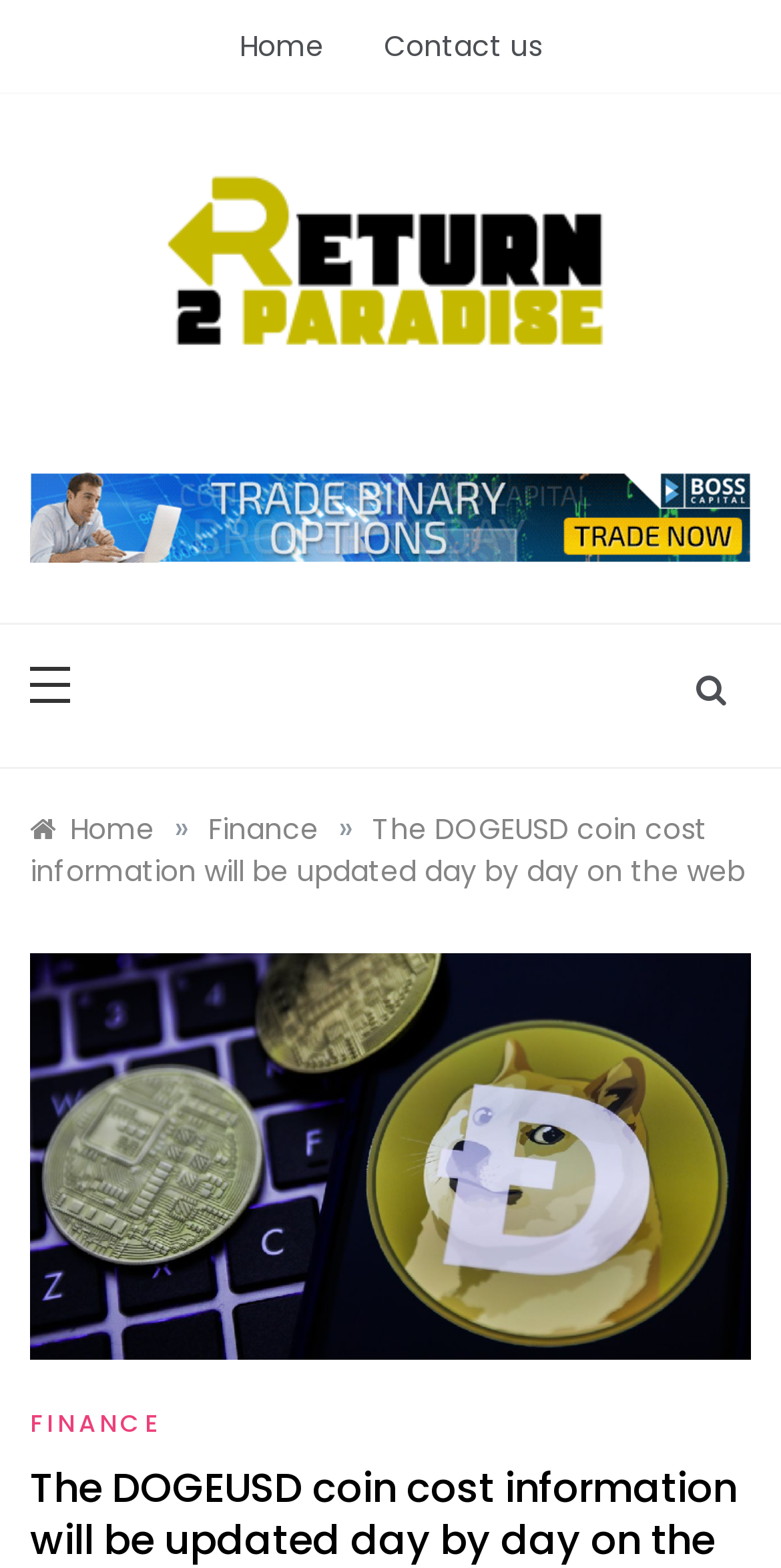Can you show the bounding box coordinates of the region to click on to complete the task described in the instruction: "contact us"?

[0.453, 0.004, 0.694, 0.055]